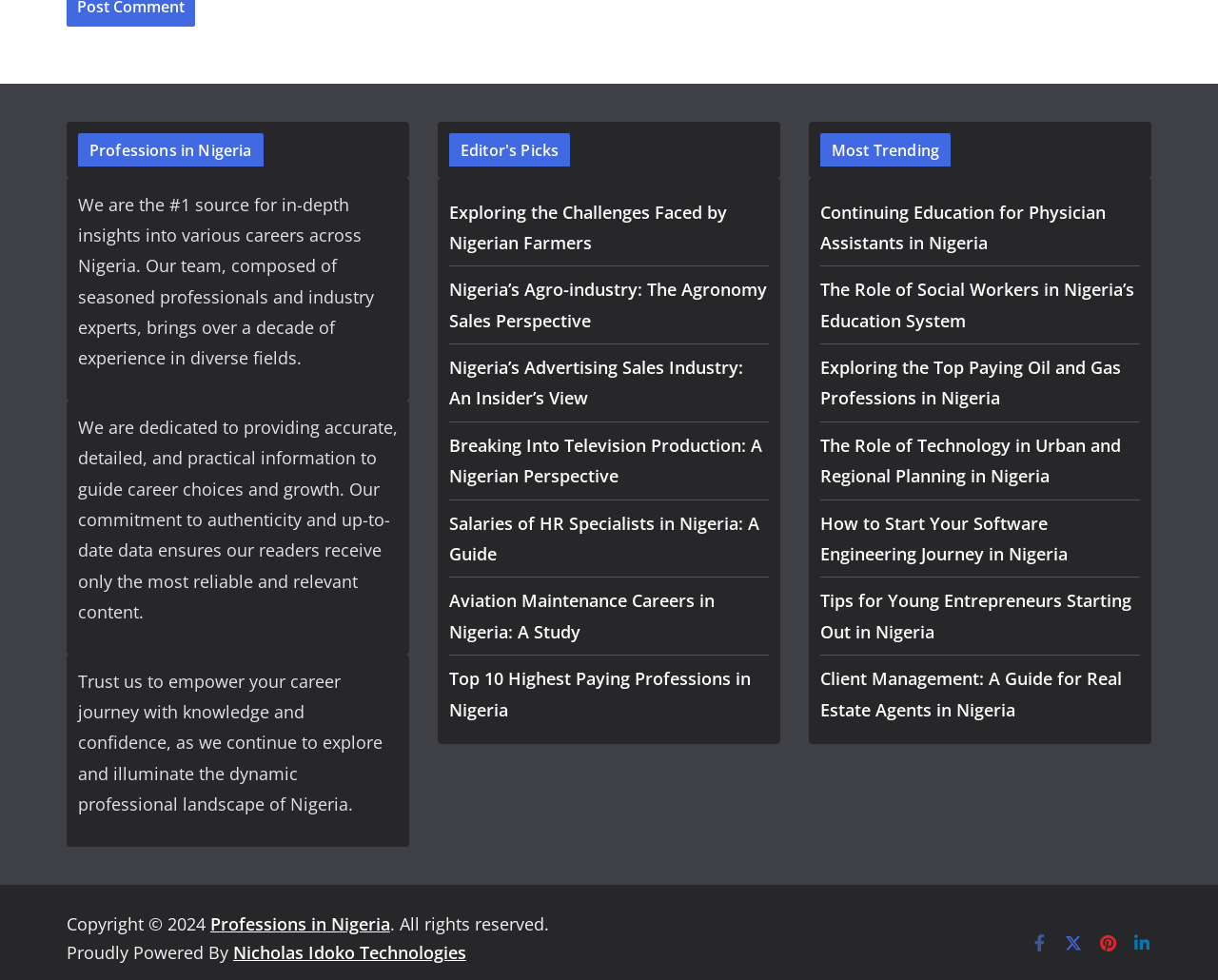Utilize the details in the image to give a detailed response to the question: What is the theme of the articles in the 'Most Trending' section?

The 'Most Trending' section includes links to articles that are currently popular or trending on the website. The articles in this section appear to be related to different professions in Nigeria, such as education, oil and gas, and software engineering, suggesting that the theme of this section is also focused on professions in Nigeria.